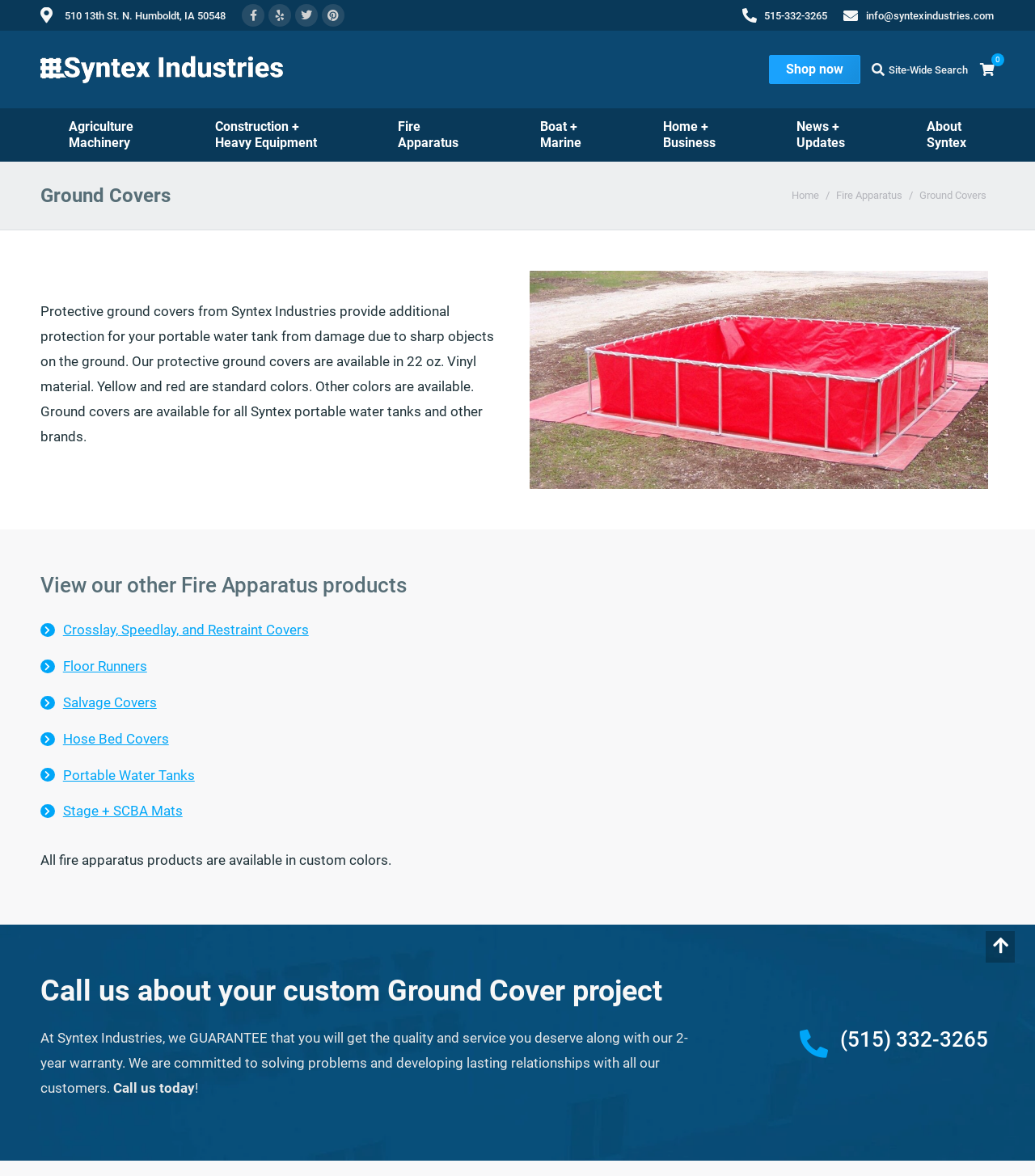Please determine the bounding box coordinates for the UI element described as: "News + Updates".

[0.734, 0.092, 0.852, 0.137]